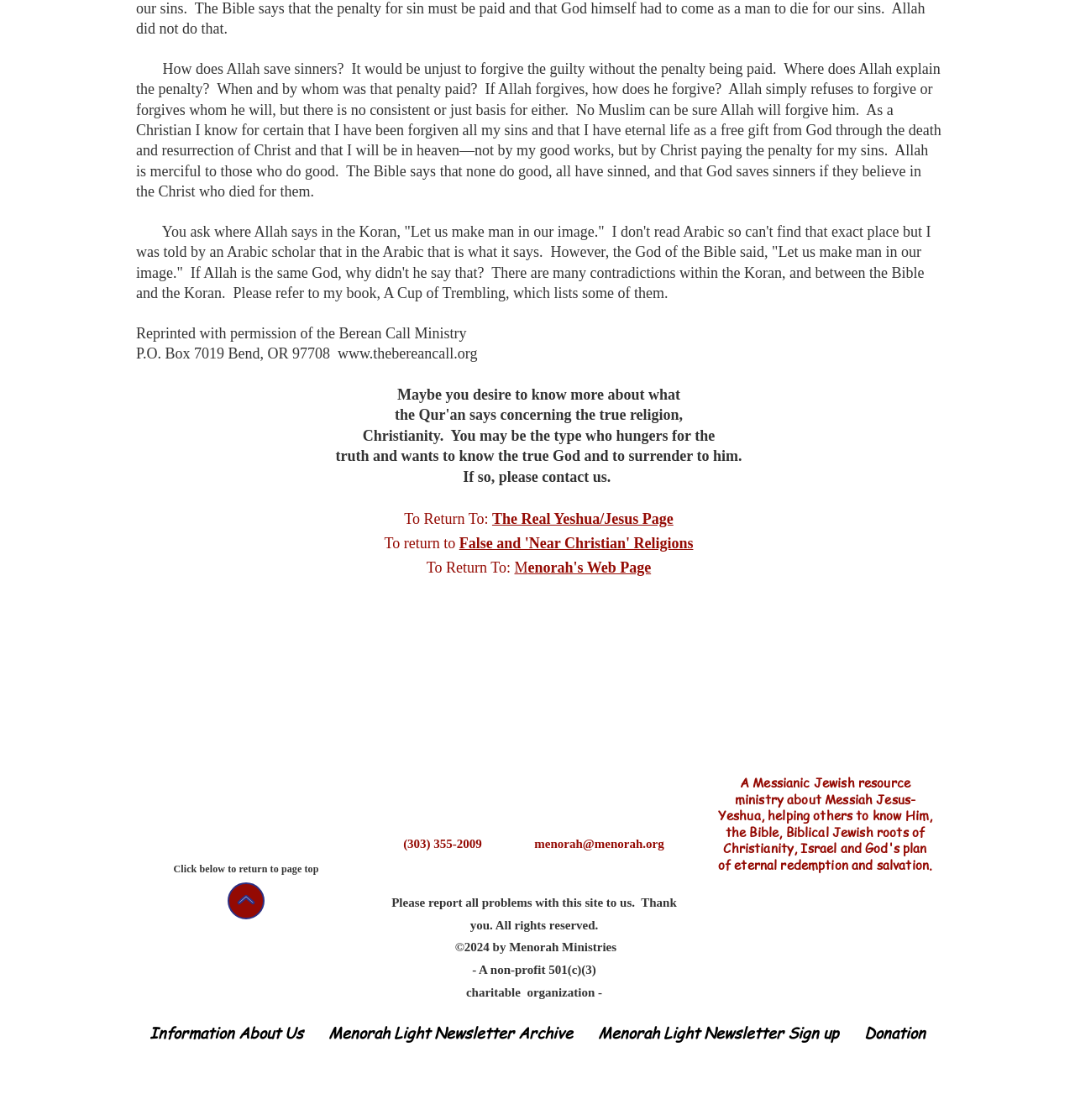Identify the bounding box coordinates necessary to click and complete the given instruction: "Contact Menorah Ministries".

[0.497, 0.747, 0.618, 0.759]